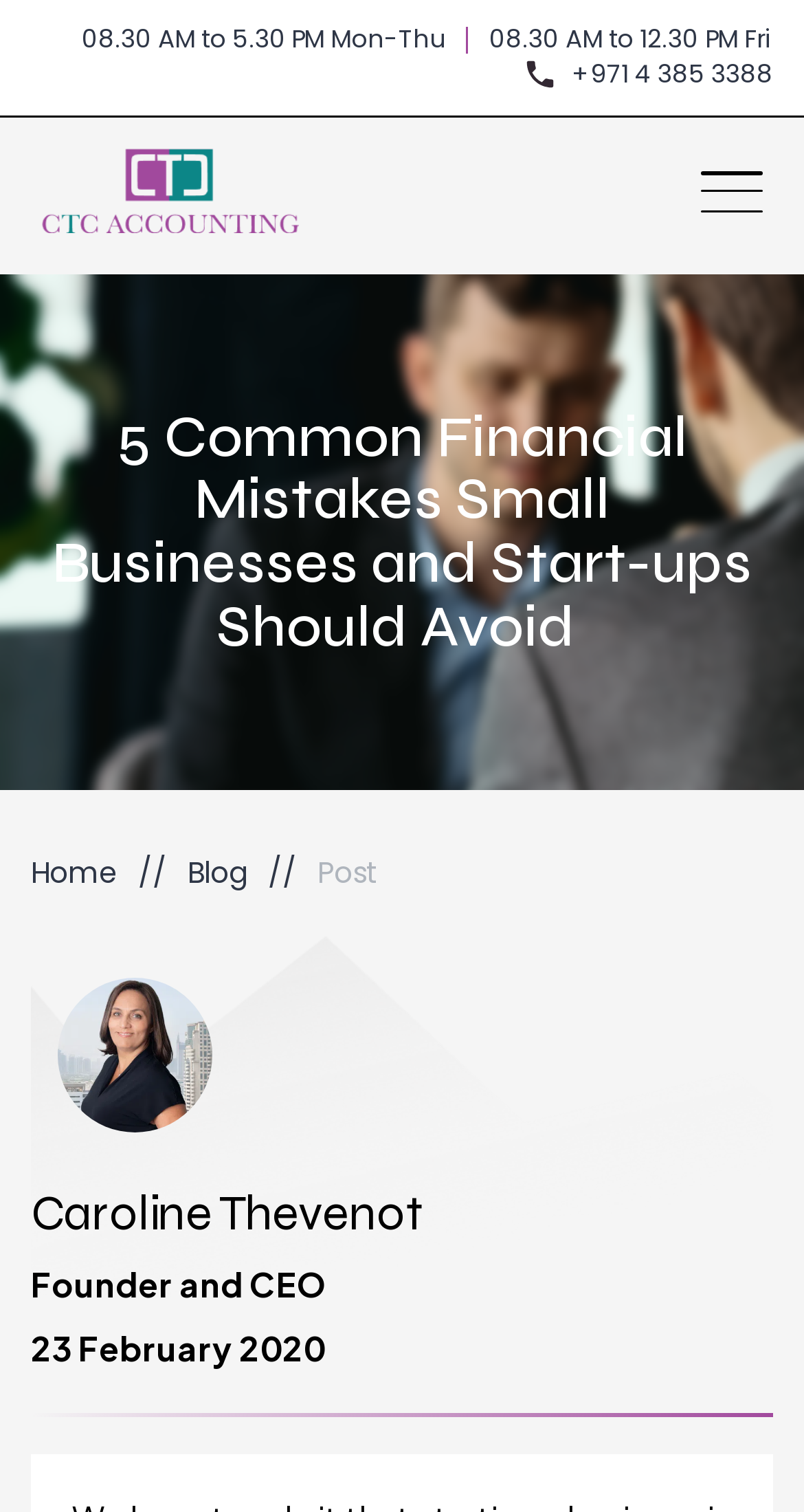Who is the founder and CEO of the company?
Based on the image, provide your answer in one word or phrase.

Caroline Thevenot